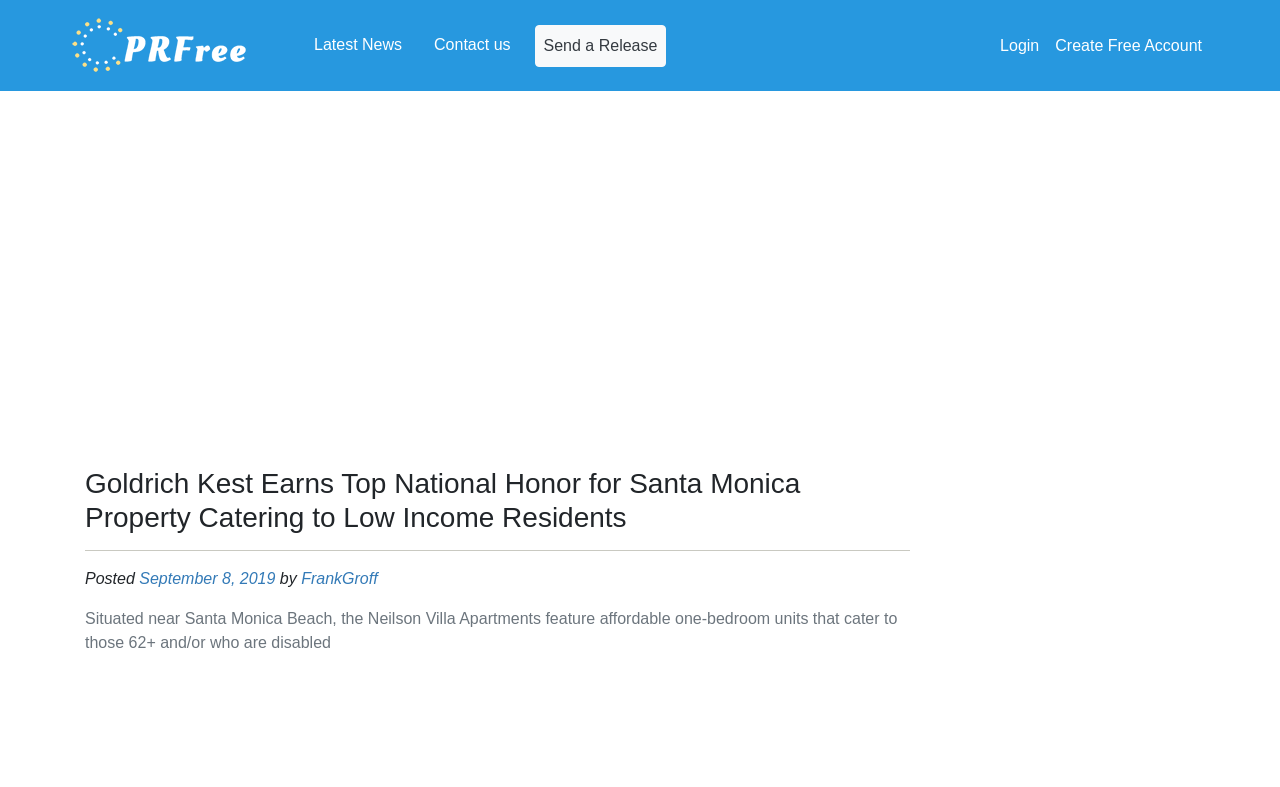Describe the entire webpage, focusing on both content and design.

The webpage appears to be a news article or press release page. At the top, there are several links, including "PFRree", "Latest News", "Contact us", "Send a Release", "Login", and "Create Free Account", which are positioned horizontally across the page. 

Below these links, there is an advertisement iframe that takes up a significant portion of the page. 

The main content of the page is a news article with a heading that reads "Goldrich Kest Earns Top National Honor for Santa Monica Property Catering to Low Income Residents". This heading is positioned above a horizontal separator line. 

Below the separator line, there is a section that displays the article's metadata, including the text "Posted", a link to the date "September 8, 2019", the text "by", and a link to the author's name "FrankGroff". 

Finally, there is a paragraph of text that summarizes the content of the article, which describes the Neilson Villa Apartments as affordable one-bedroom units catering to those 62+ and/or who are disabled, situated near Santa Monica Beach. This text is positioned below the metadata section.